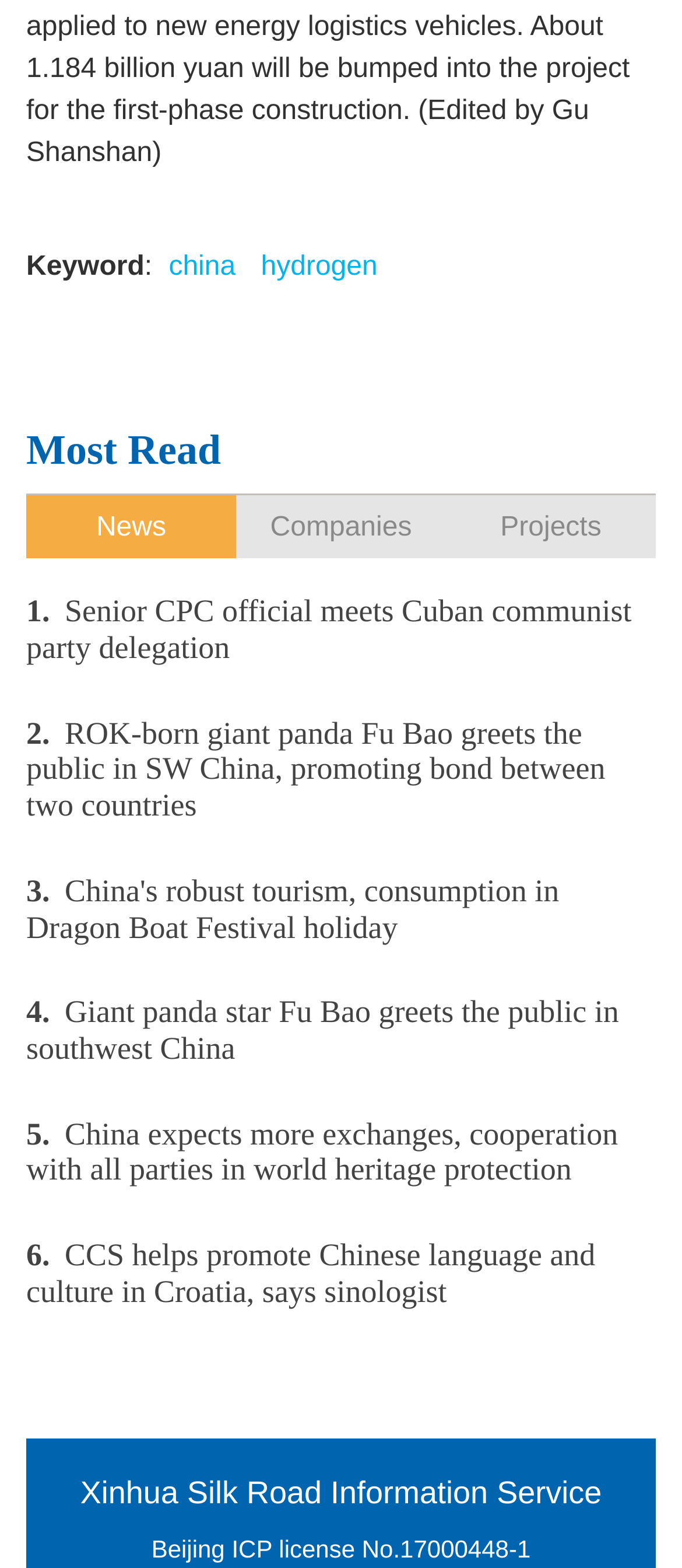Please identify the bounding box coordinates of the clickable area that will fulfill the following instruction: "View news about hydrogen". The coordinates should be in the format of four float numbers between 0 and 1, i.e., [left, top, right, bottom].

[0.37, 0.155, 0.566, 0.185]